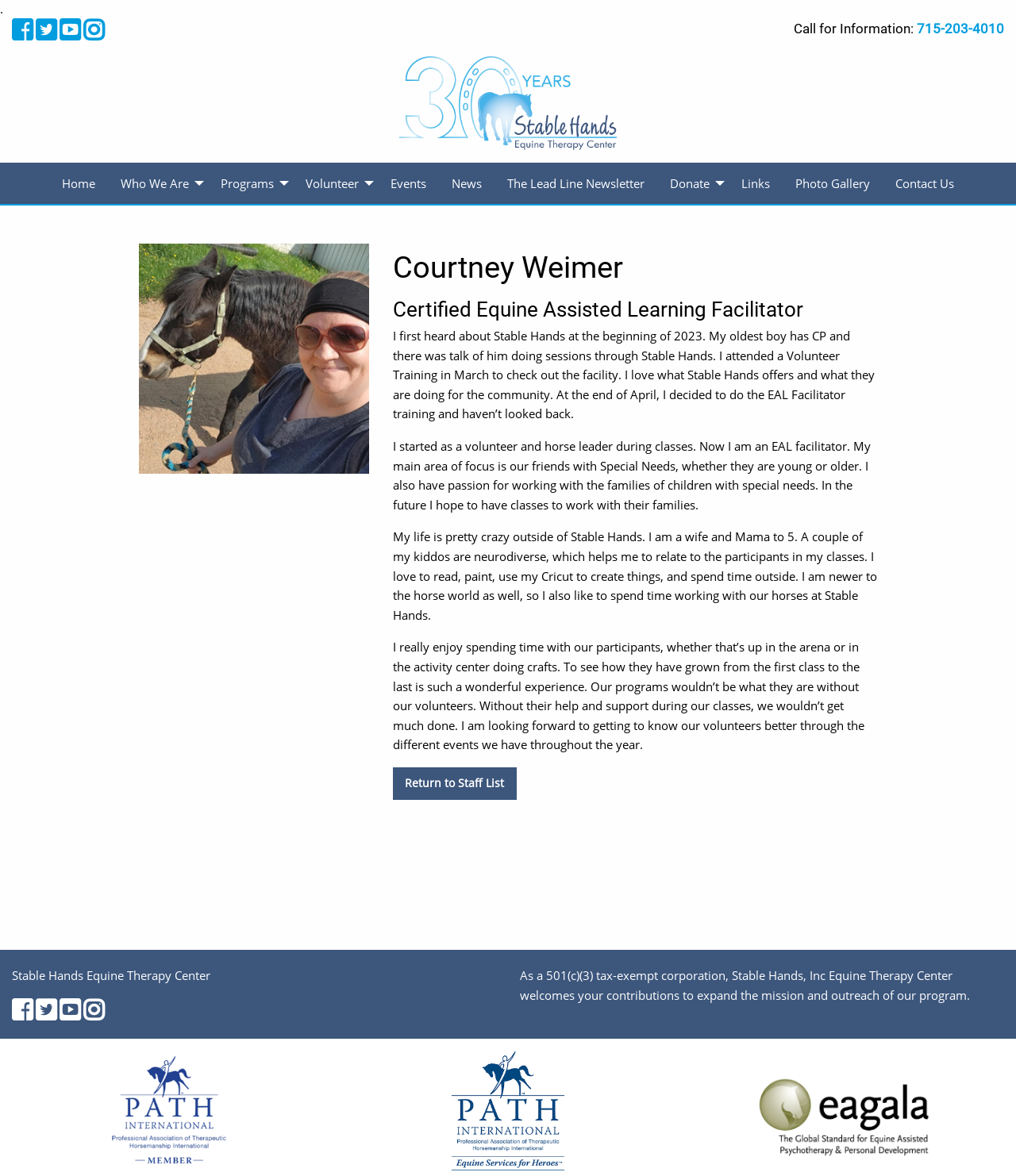Return the bounding box coordinates of the UI element that corresponds to this description: "Who We Are". The coordinates must be given as four float numbers in the range of 0 and 1, [left, top, right, bottom].

[0.106, 0.138, 0.205, 0.174]